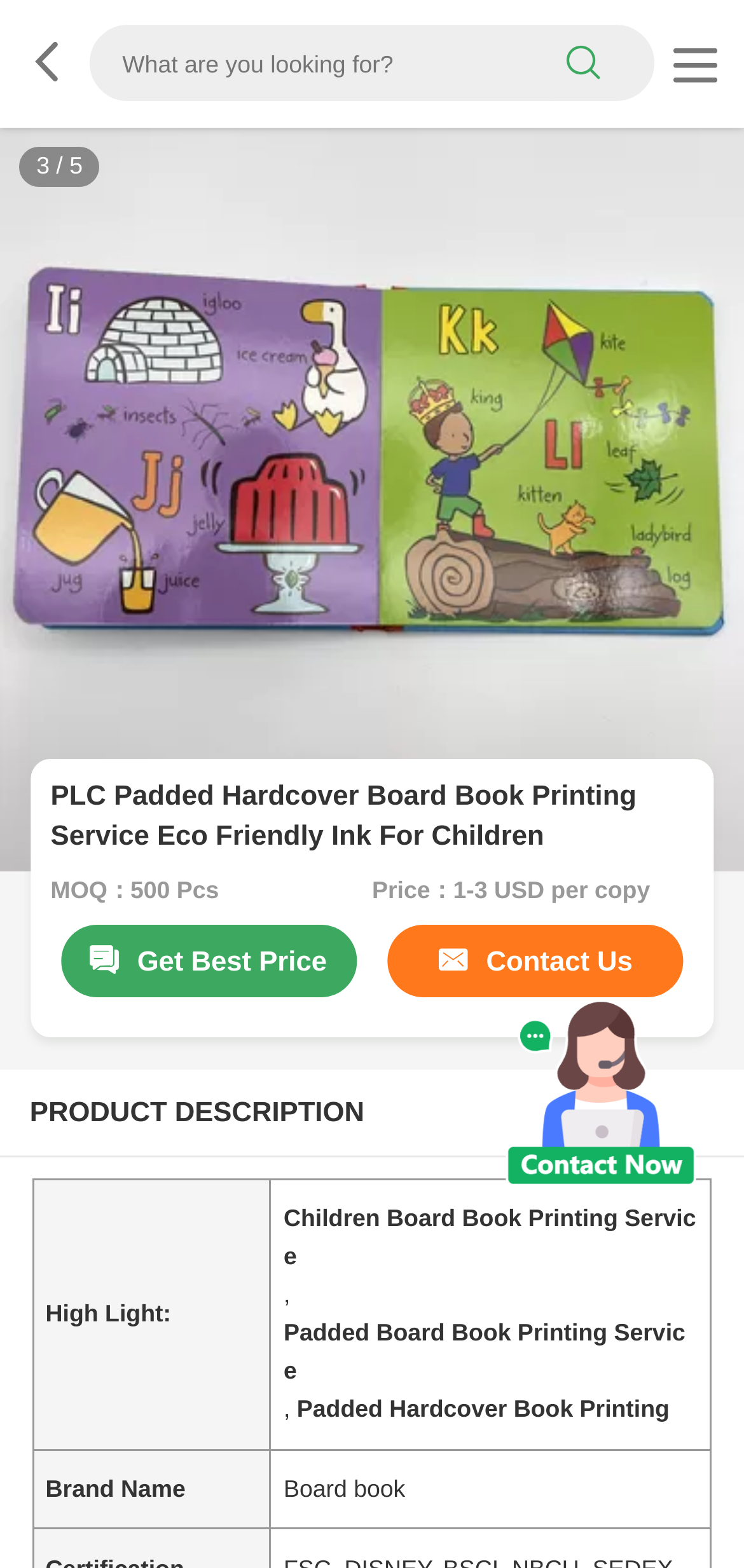Refer to the screenshot and answer the following question in detail:
What is the brand name of this product?

I found the brand name of this product by looking at the grid cell below the 'PRODUCT DESCRIPTION' heading, which lists the brand name as 'Board book'.